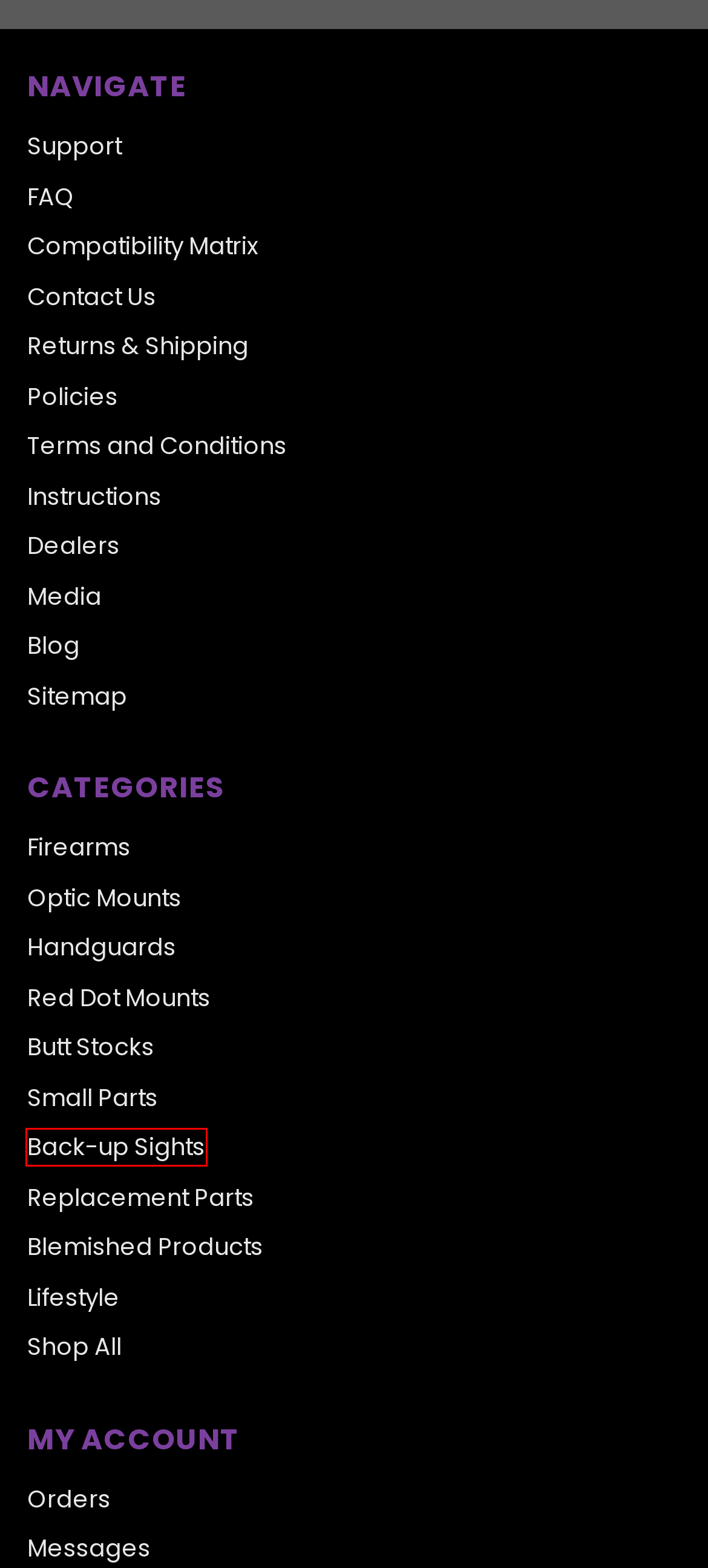Evaluate the webpage screenshot and identify the element within the red bounding box. Select the webpage description that best fits the new webpage after clicking the highlighted element. Here are the candidates:
A. Firearms - Texas Weapon Systems
B. Sitemap
C. Shipping and Returns
D. Back-up Sights - Texas Weapon Systems
E. Terms and Conditions
F. Small Parts - Texas Weapon Systems
G. Texas Weapon Systems - Sign in
H. Media Page for Texas Weapons Systems

D